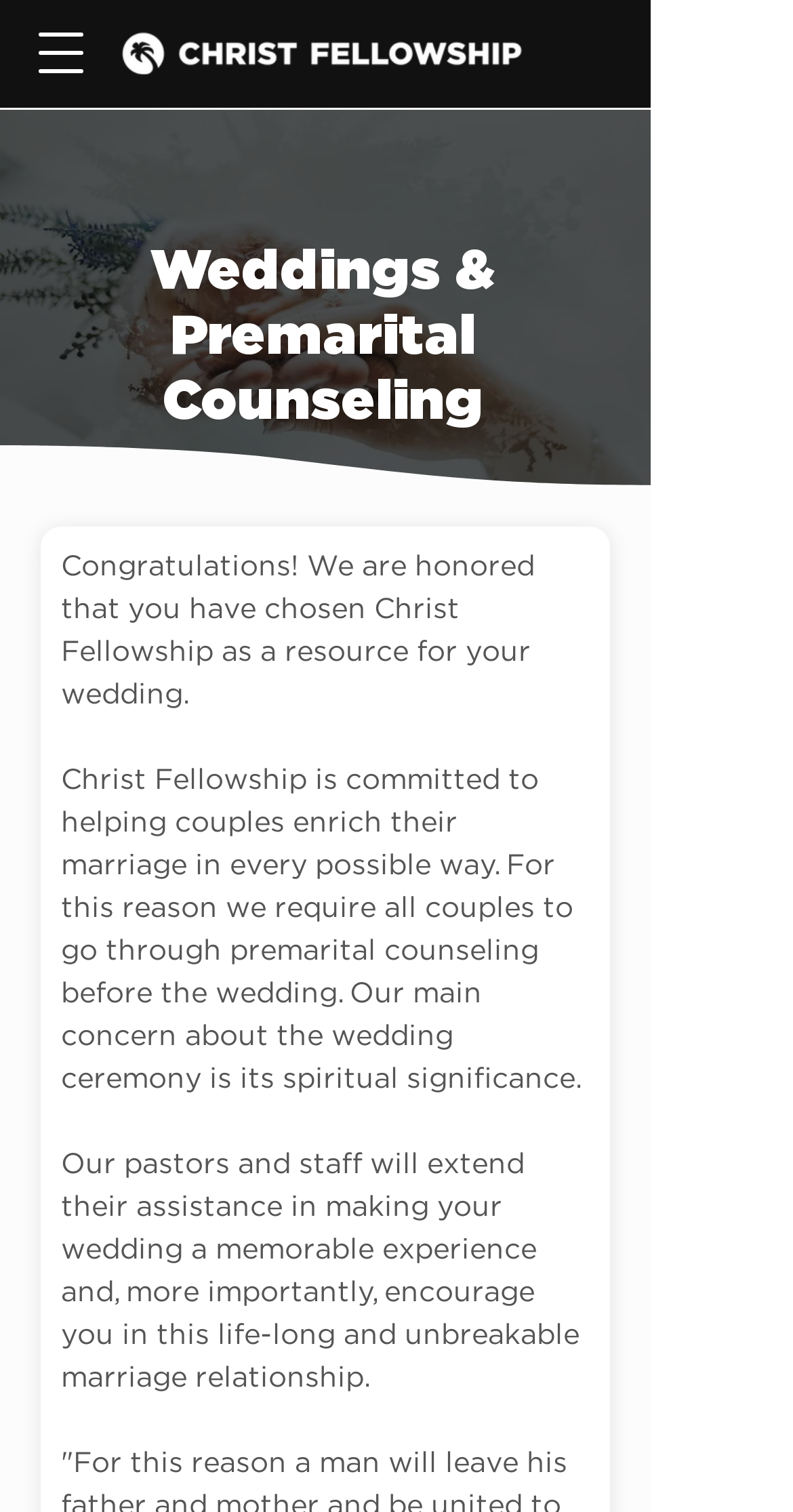Based on the visual content of the image, answer the question thoroughly: What is the tone of Christ Fellowship Church's message to couples?

The language used on the webpage is warm and encouraging, with phrases such as 'Congratulations!' and 'we are honored that you have chosen Christ Fellowship as a resource for your wedding.' This suggests that the tone of the church's message to couples is supportive and encouraging.